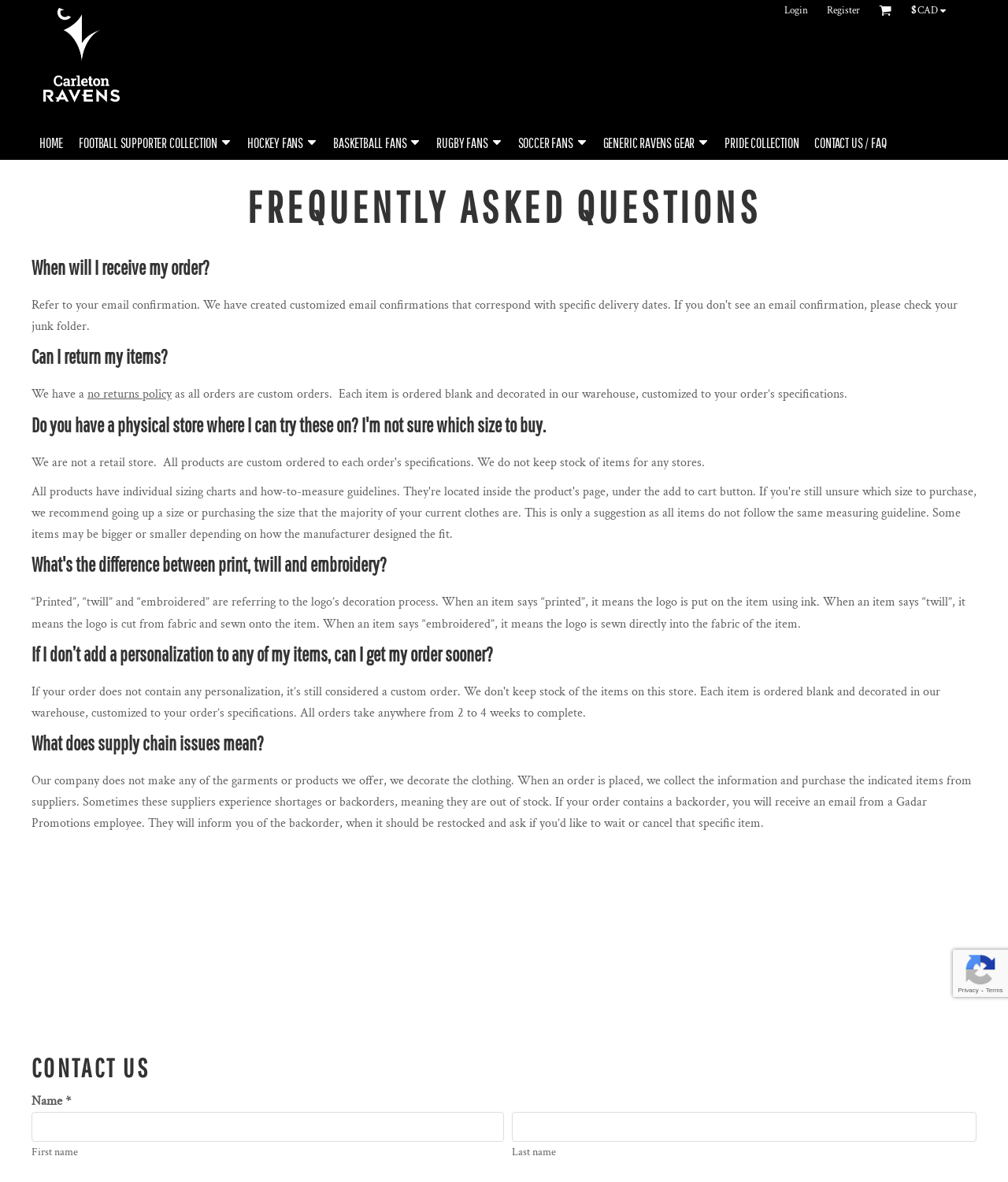Determine the main headline of the webpage and provide its text.

FREQUENTLY ASKED QUESTIONS